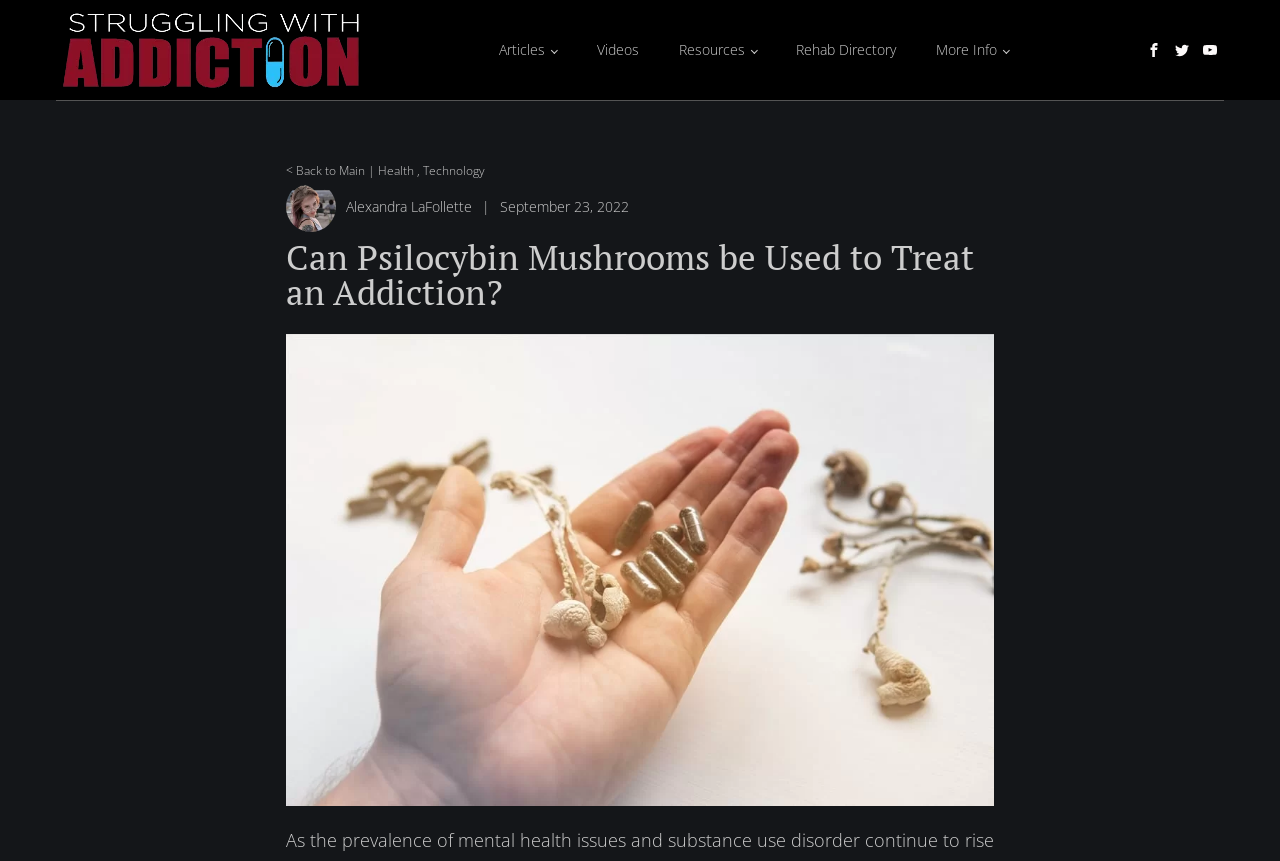Answer the question using only a single word or phrase: 
Who is the author of the article?

Alexandra LaFollette